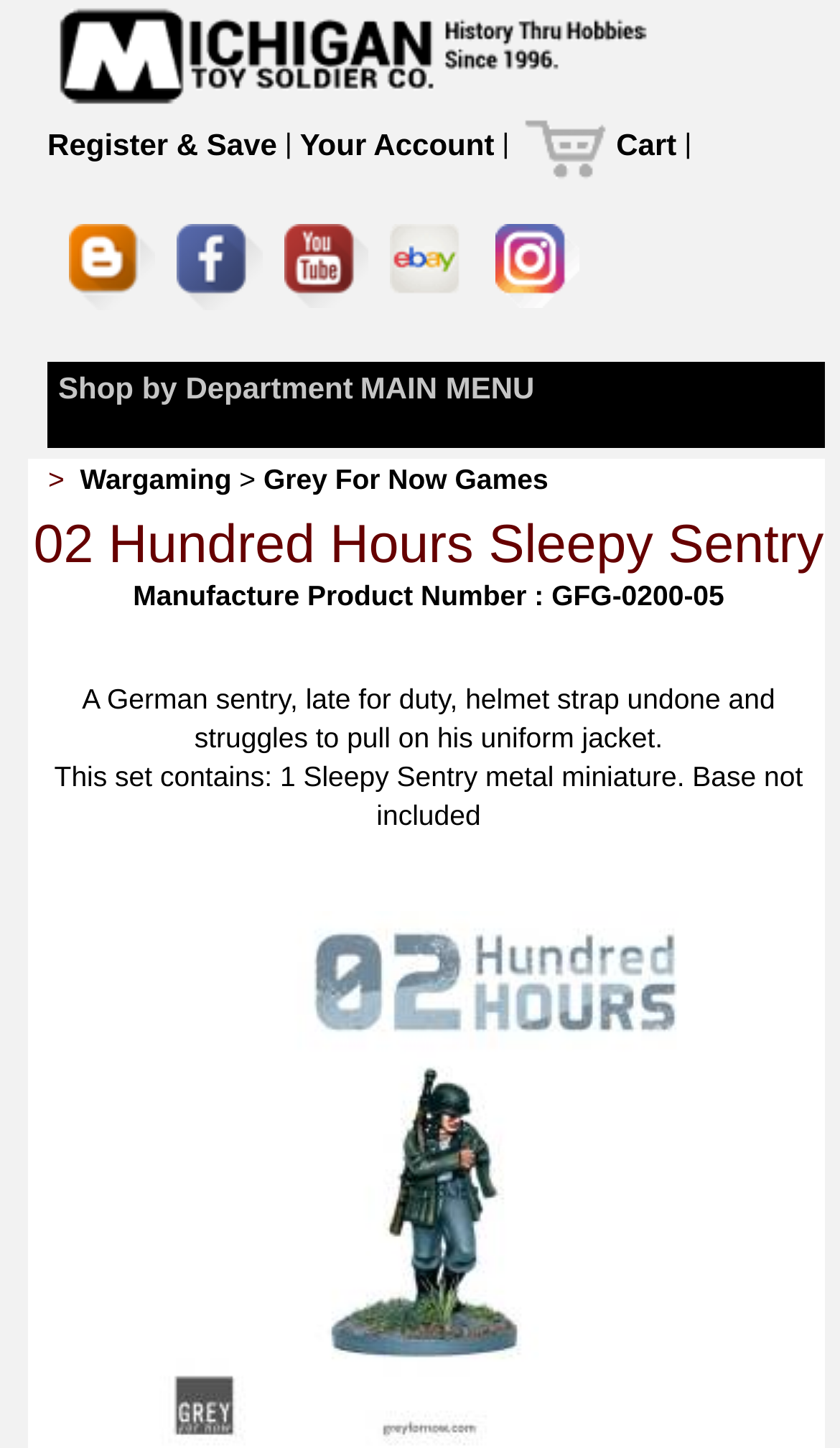Describe all significant elements and features of the webpage.

The webpage is about a product from Michigan Toy Soldier Company, specifically the "02 Hundred Hours Sleepy Sentry" metal miniature. At the top, there is a heading "Michtoy Toy soldiers" with a corresponding image. Below it, there are several links to different sections of the website, including "Register & Save", "Your Account", and "CART Cart", which has a cart icon. 

On the left side, there are links to the company's social media profiles, including Facebook, YouTube, eBay, and Instagram, each with a corresponding image. 

In the main content area, there is a title "02 Hundred Hours Sleepy Sentry" followed by a description of the product: "A German sentry, late for duty, helmet strap undone and struggles to pull on his uniform jacket." Below the description, there is a detail about the product: "This set contains: 1 Sleepy Sentry metal miniature. Base not included". There is also a link to the product itself. 

Above the product description, there is a navigation menu with links to "Shop by Department" and "MAIN MENU".